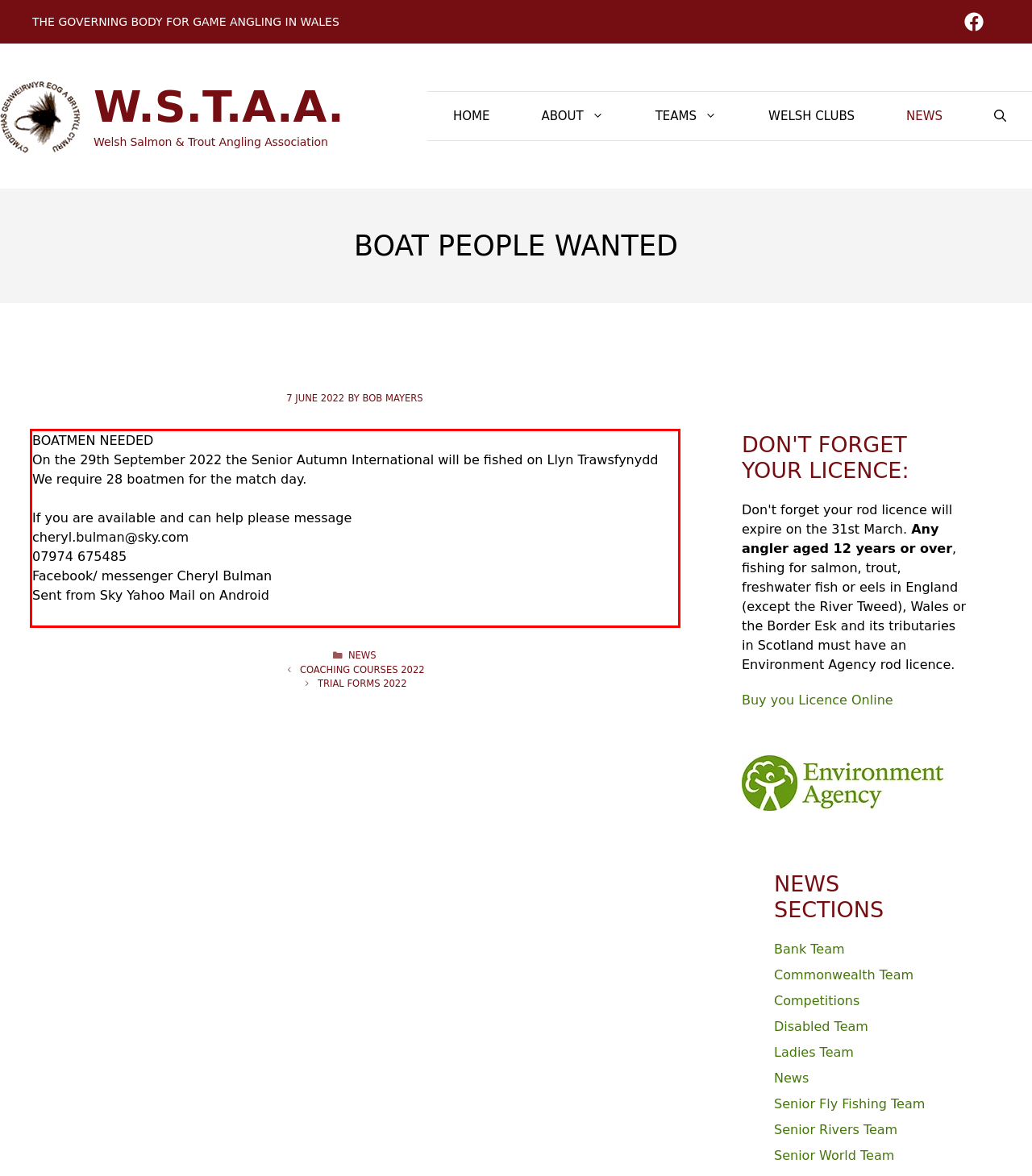Using the webpage screenshot, recognize and capture the text within the red bounding box.

BOATMEN NEEDED On the 29th September 2022 the Senior Autumn International will be fished on Llyn Trawsfynydd We require 28 boatmen for the match day. If you are available and can help please message cheryl.bulman@sky.com 07974 675485 Facebook/ messenger Cheryl Bulman Sent from Sky Yahoo Mail on Android